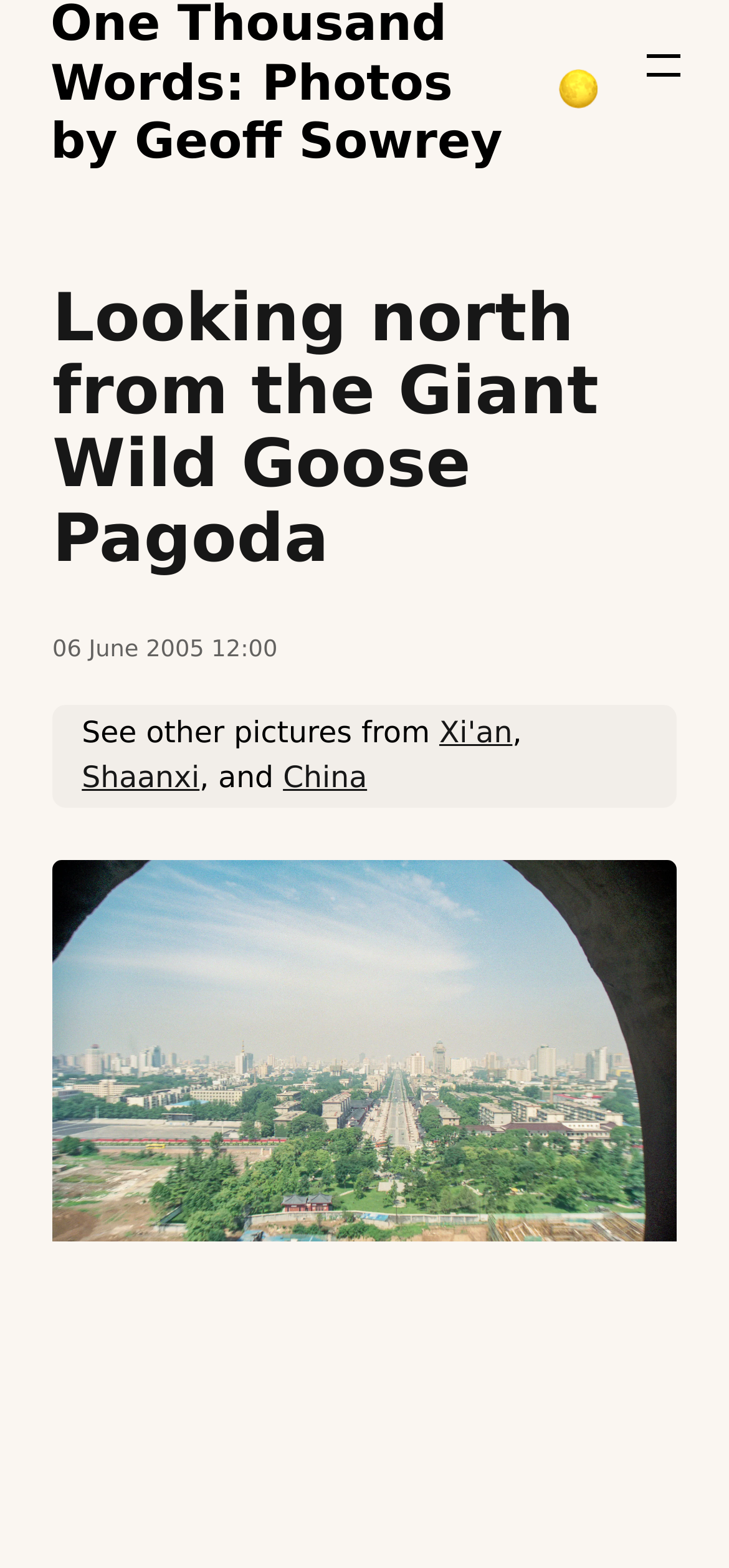What is the date of the photo?
Based on the image, provide a one-word or brief-phrase response.

06 June 2005